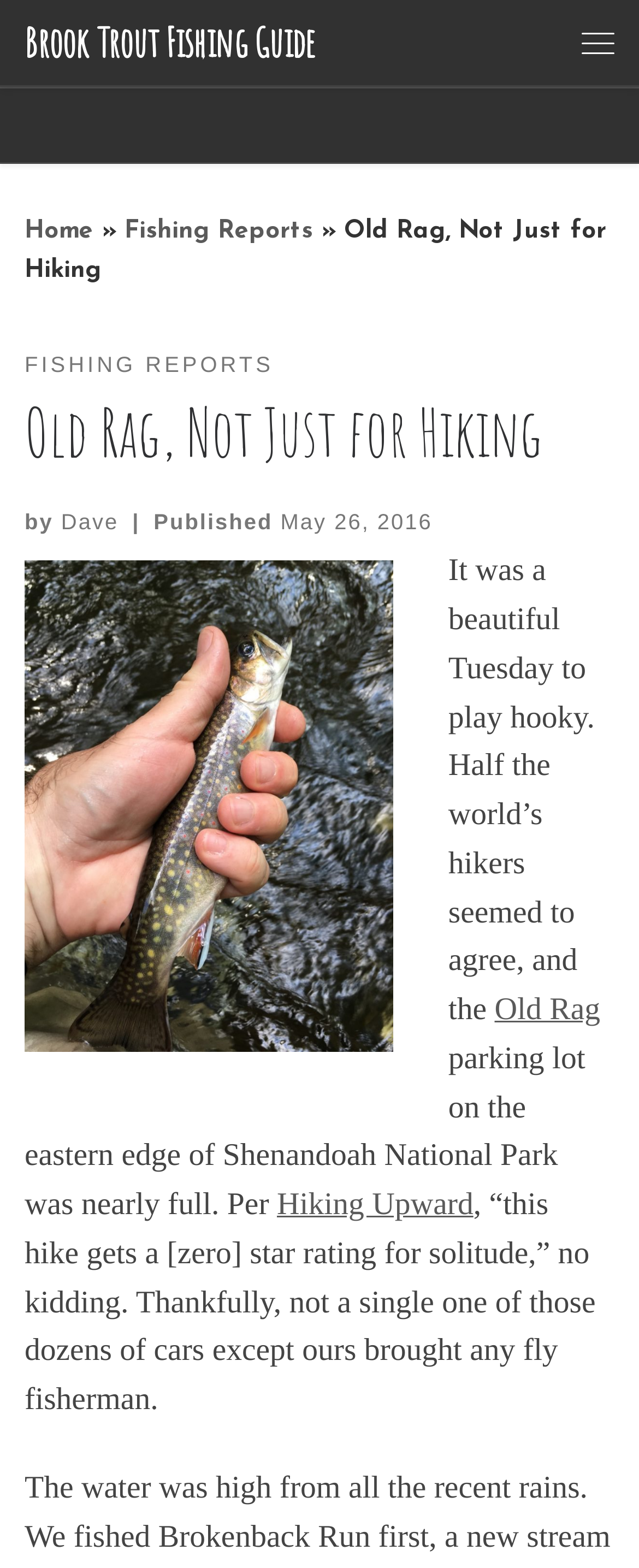Utilize the details in the image to give a detailed response to the question: What is the name of the author?

The author's name is mentioned in the article header, where it says 'by Dave'.